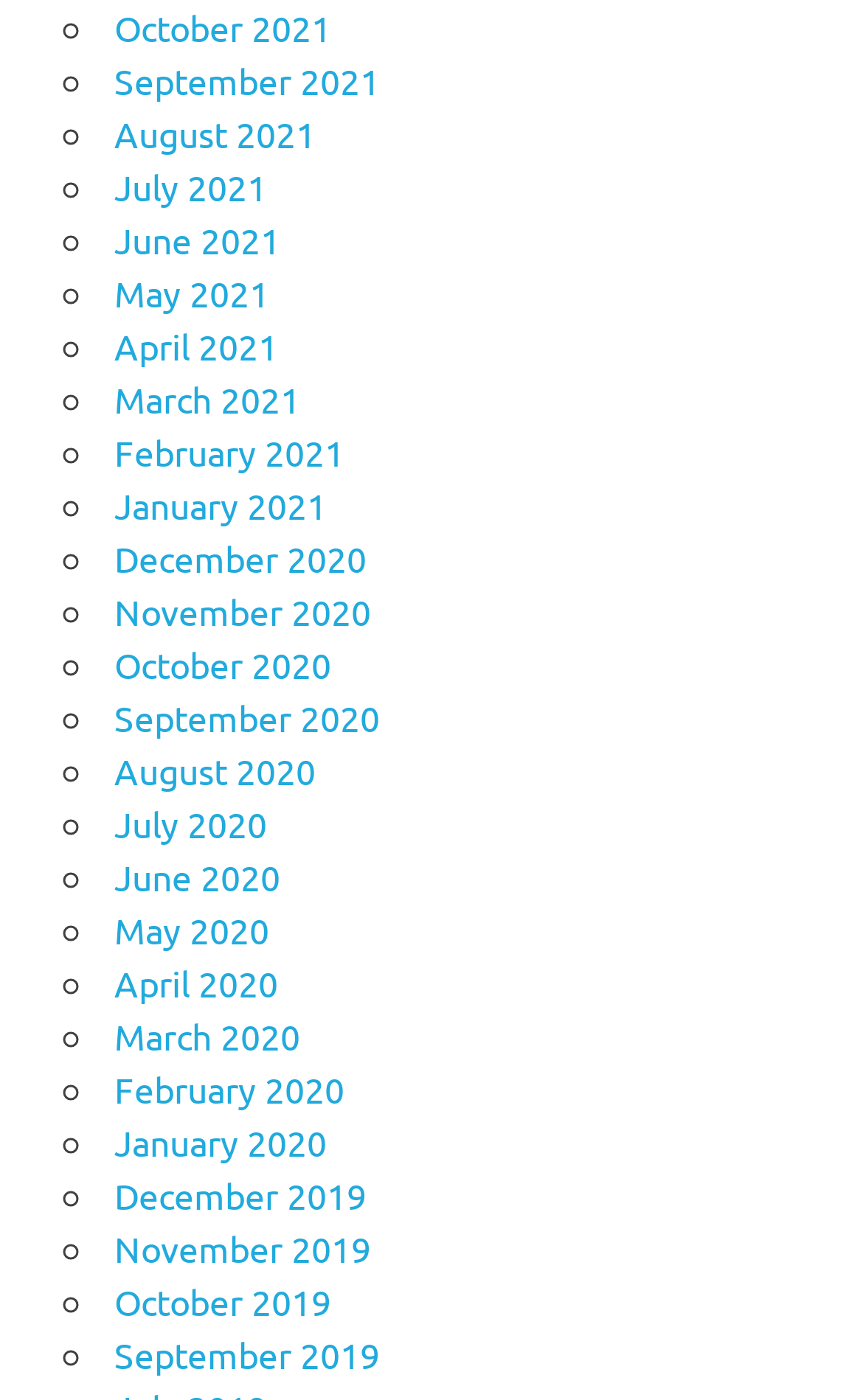Show the bounding box coordinates for the HTML element described as: "July 2020".

[0.133, 0.573, 0.31, 0.604]